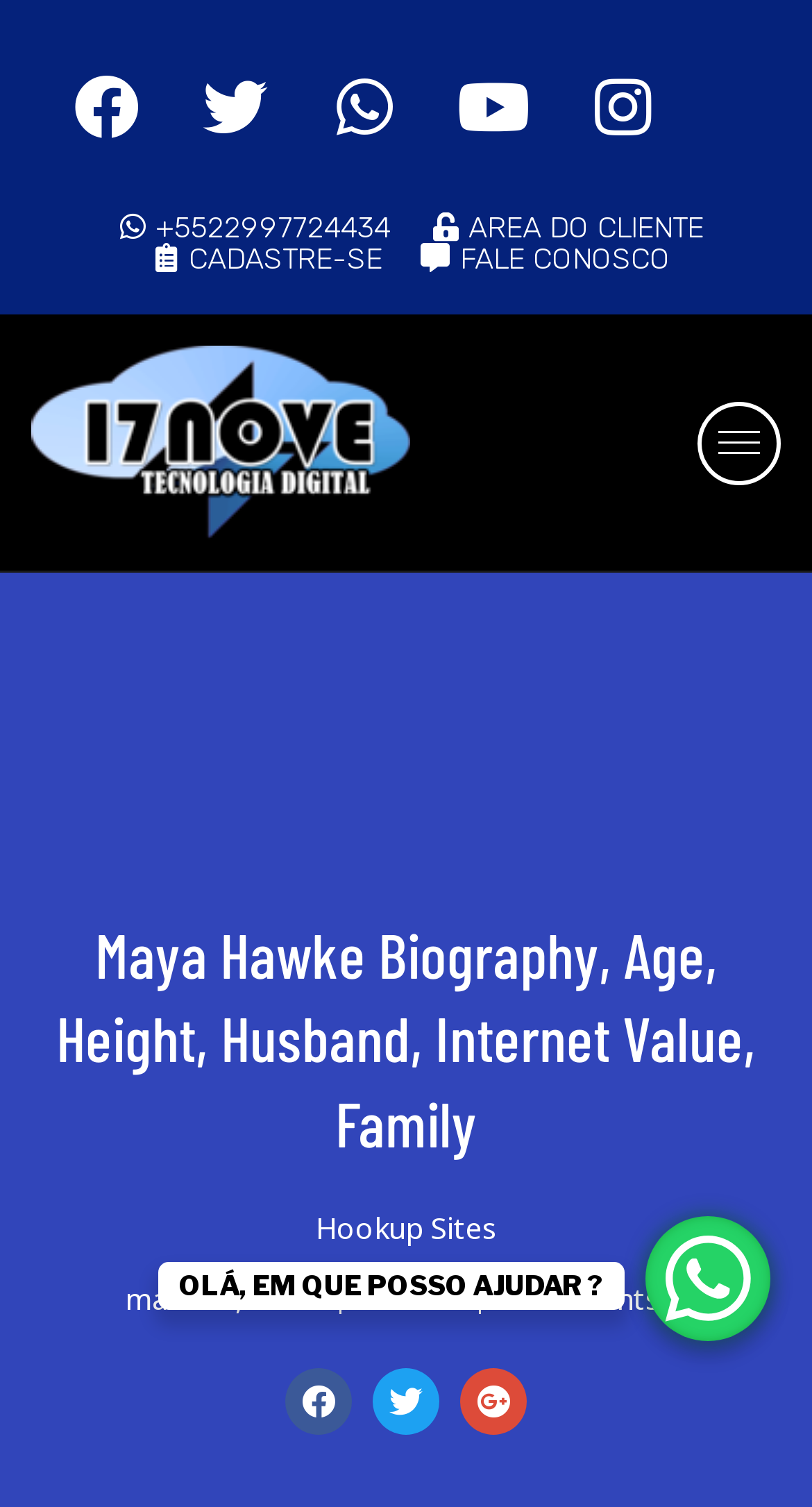Identify the first-level heading on the webpage and generate its text content.

Maya Hawke Biography, Age, Height, Husband, Internet Value, Family